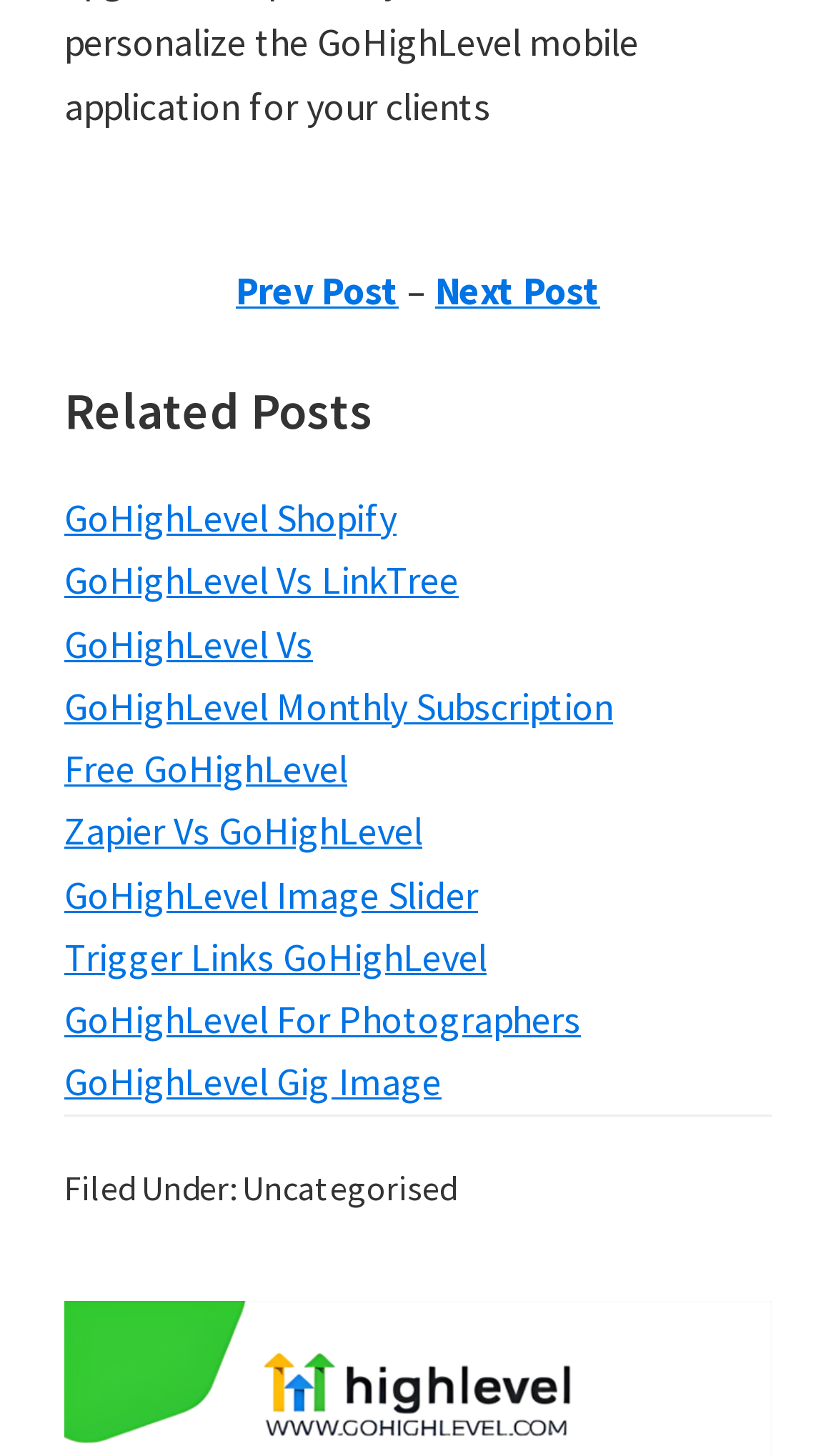Locate the bounding box coordinates of the region to be clicked to comply with the following instruction: "Click on 'Prev Post'". The coordinates must be four float numbers between 0 and 1, in the form [left, top, right, bottom].

[0.282, 0.183, 0.477, 0.216]